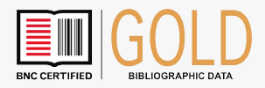What is the purpose of the BNC Certified Gold Bibliographic Data logo?
Kindly give a detailed and elaborate answer to the question.

The caption states that the logo is designed to signify high-quality bibliographic data certification, which is important for maintaining accurate records and enhancing discoverability of literary works in the publishing industry.